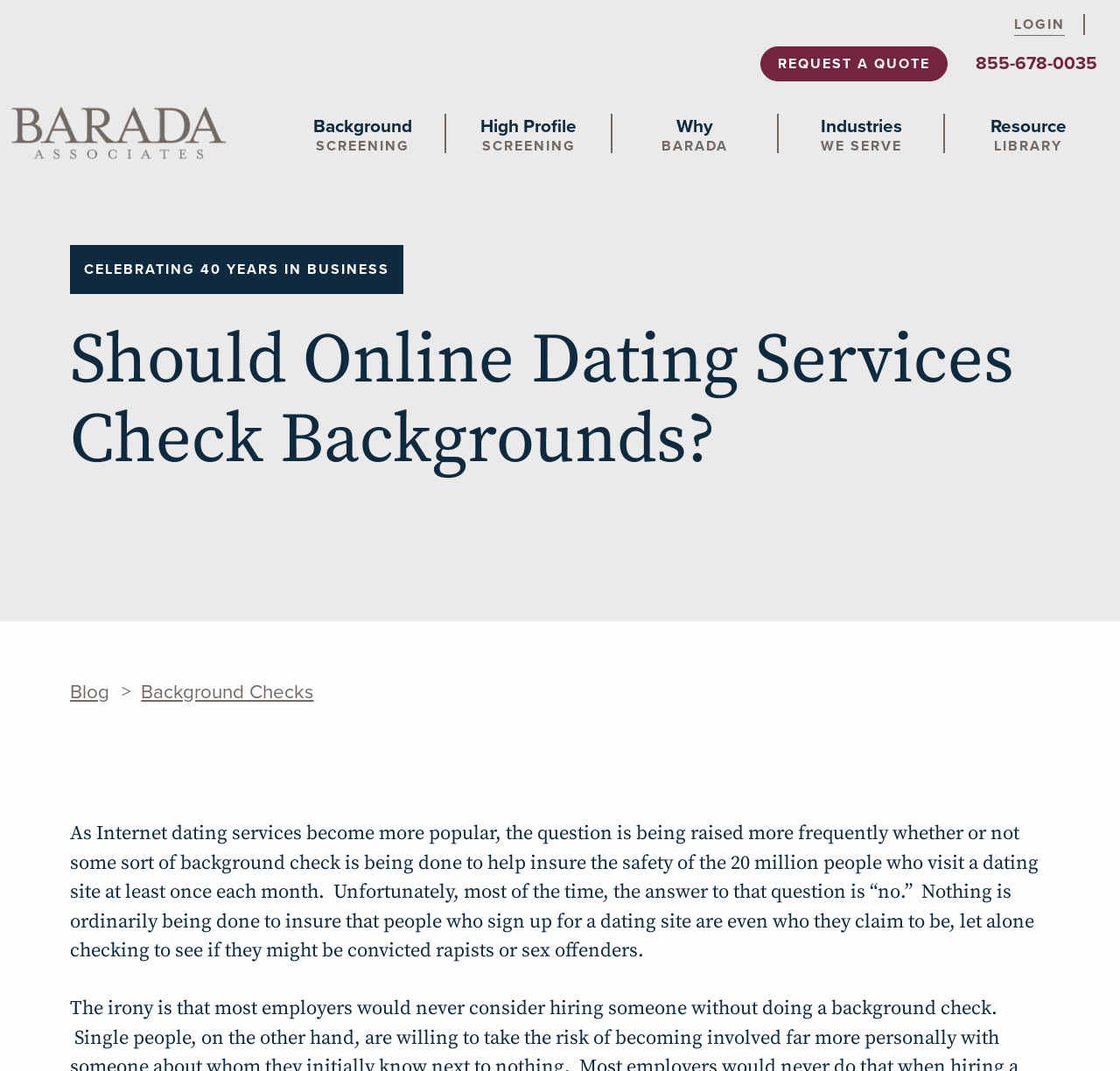Determine the bounding box coordinates for the area that needs to be clicked to fulfill this task: "Click on REQUEST A QUOTE". The coordinates must be given as four float numbers between 0 and 1, i.e., [left, top, right, bottom].

[0.679, 0.043, 0.846, 0.076]